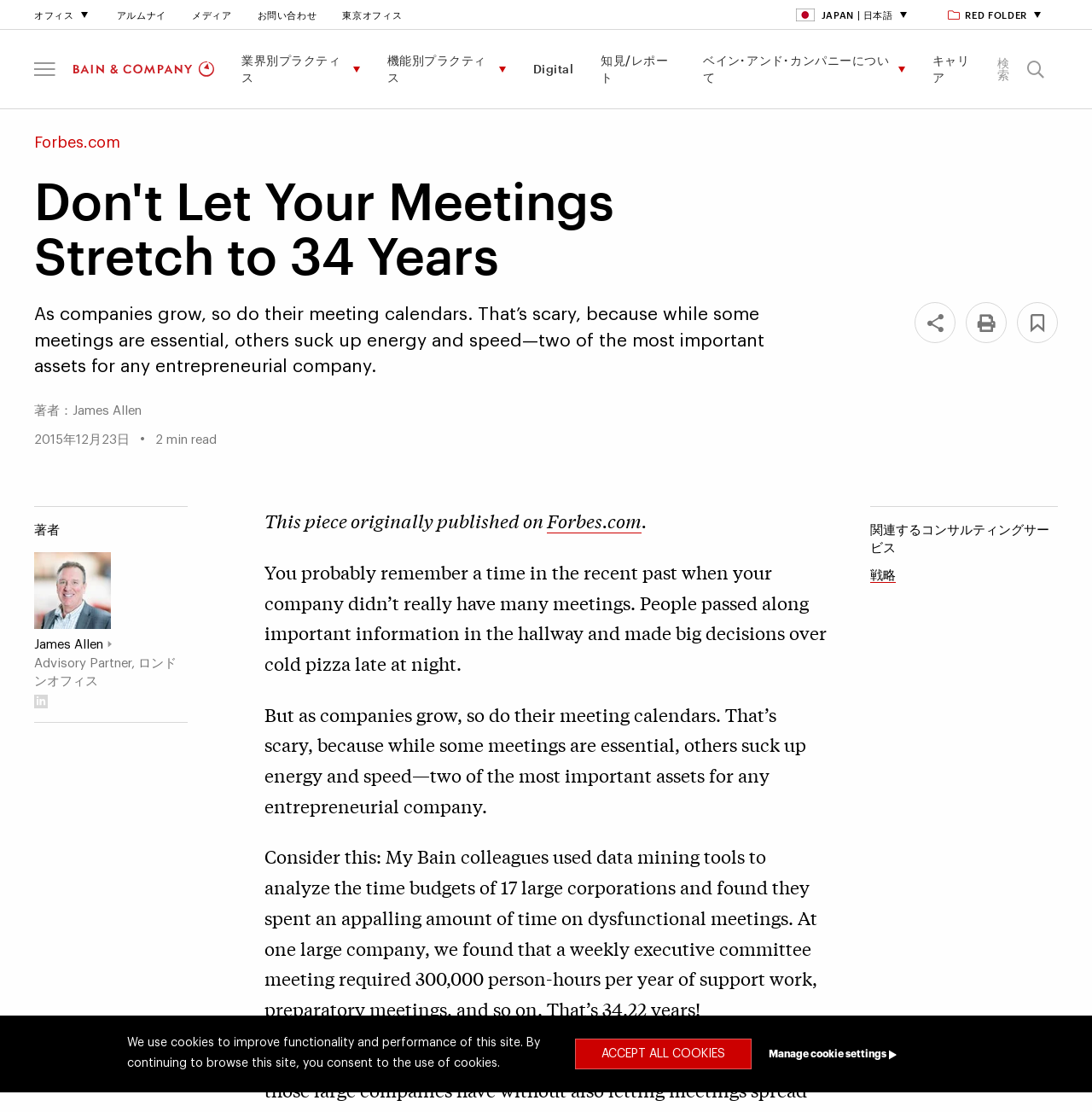Given the element description aria-label="Main navigation logo link", predict the bounding box coordinates for the UI element in the webpage screenshot. The format should be (top-left x, top-left y, bottom-right x, bottom-right y), and the values should be between 0 and 1.

[0.067, 0.055, 0.196, 0.069]